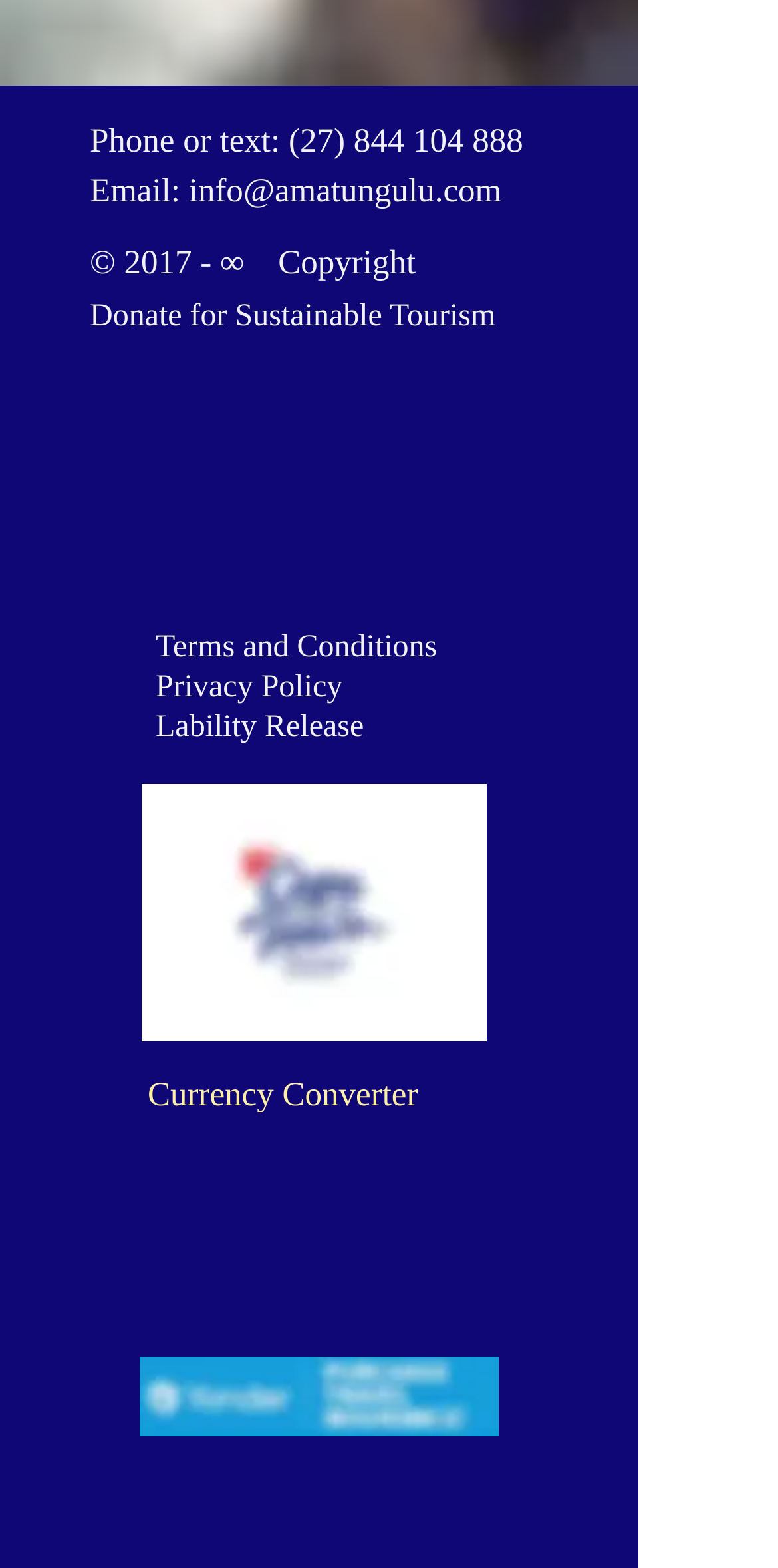Pinpoint the bounding box coordinates of the clickable area necessary to execute the following instruction: "Read the news article". The coordinates should be given as four float numbers between 0 and 1, namely [left, top, right, bottom].

None